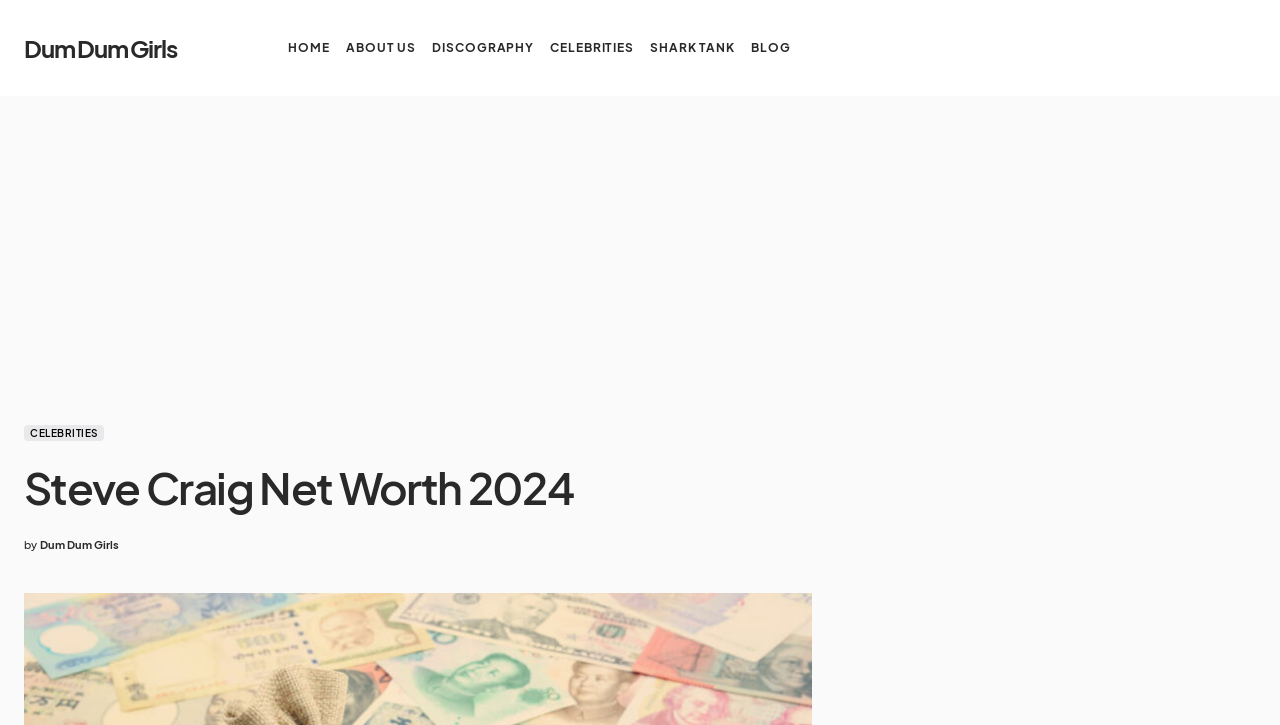What is the name of the band?
Using the information from the image, provide a comprehensive answer to the question.

The name of the band can be found in the link element 'Dum Dum Girls' which is located at the top of the webpage and also mentioned in the heading element 'Steve Craig Net Worth 2024 - Dum Dum Girls'.